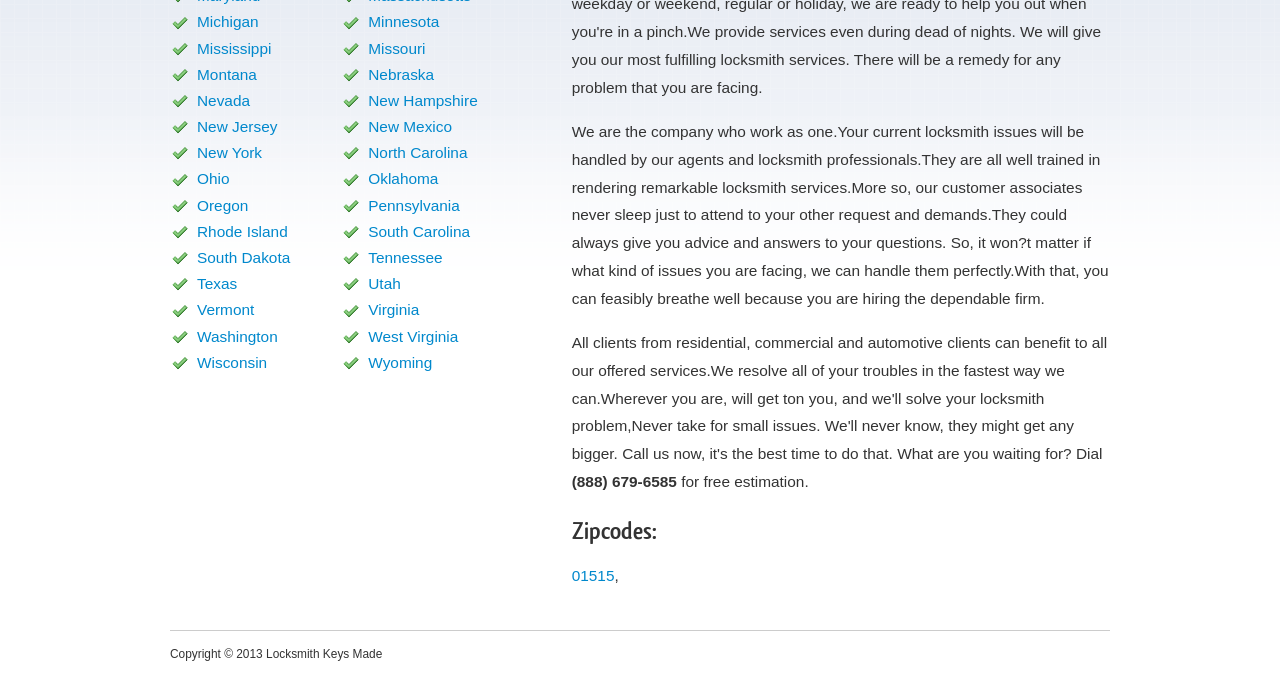Given the element description: "pfjr23@optusnet.com.au", predict the bounding box coordinates of the UI element it refers to, using four float numbers between 0 and 1, i.e., [left, top, right, bottom].

None